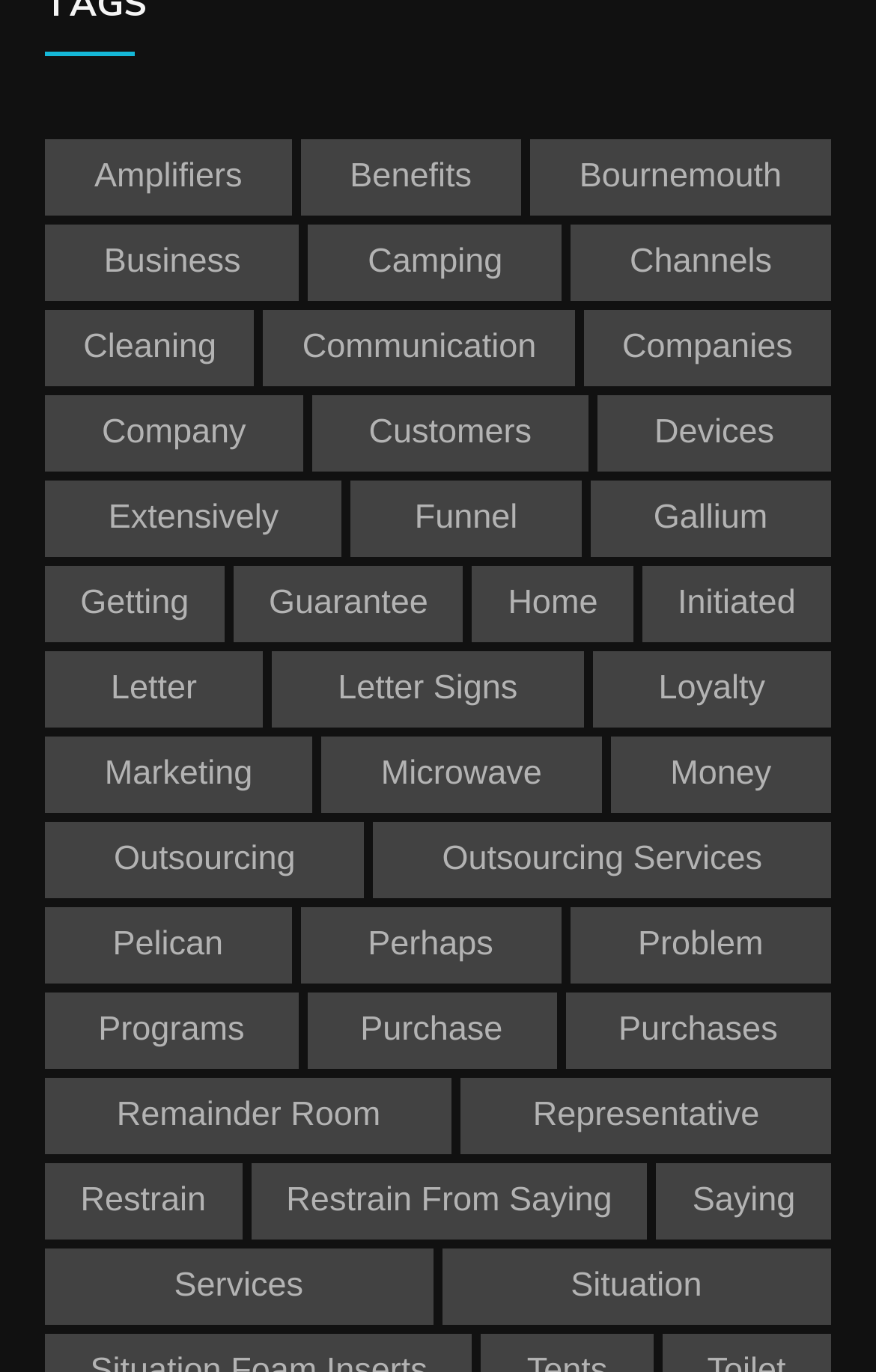Find the bounding box coordinates for the area that must be clicked to perform this action: "Chat now".

None